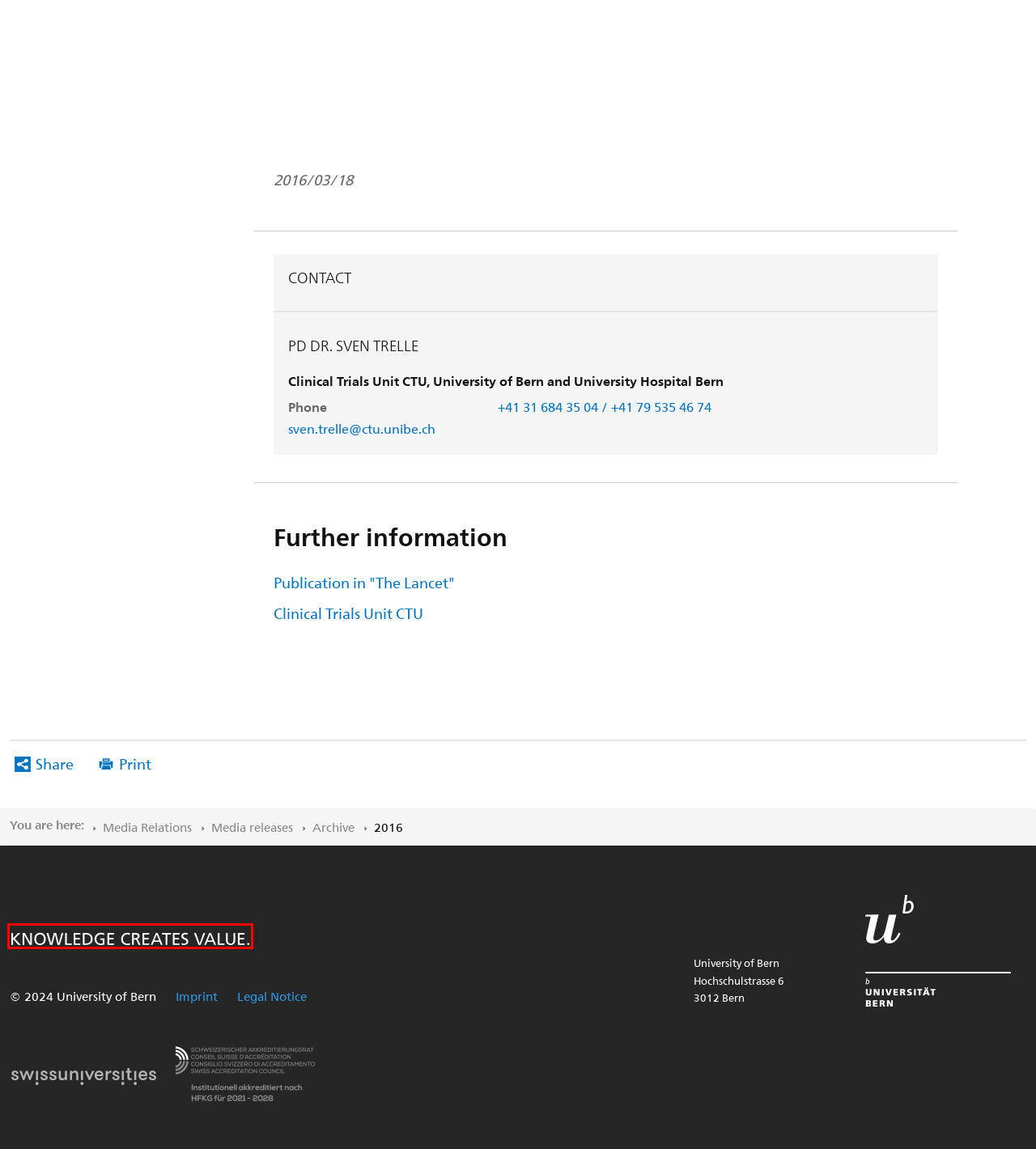Examine the screenshot of the webpage, which has a red bounding box around a UI element. Select the webpage description that best fits the new webpage after the element inside the red bounding box is clicked. Here are the choices:
A. Media releases: Media releases 2016 - Media Relations
B. CTU Bern
C. Imprint - University of Bern
D. University: Vision - University of Bern
E. Media releases: Media Relations 2017 - Media Relations
F. Home - swissuniversities
G. University: Institutional Accreditation - University of Bern
H. Legal Notice - University of Bern

D